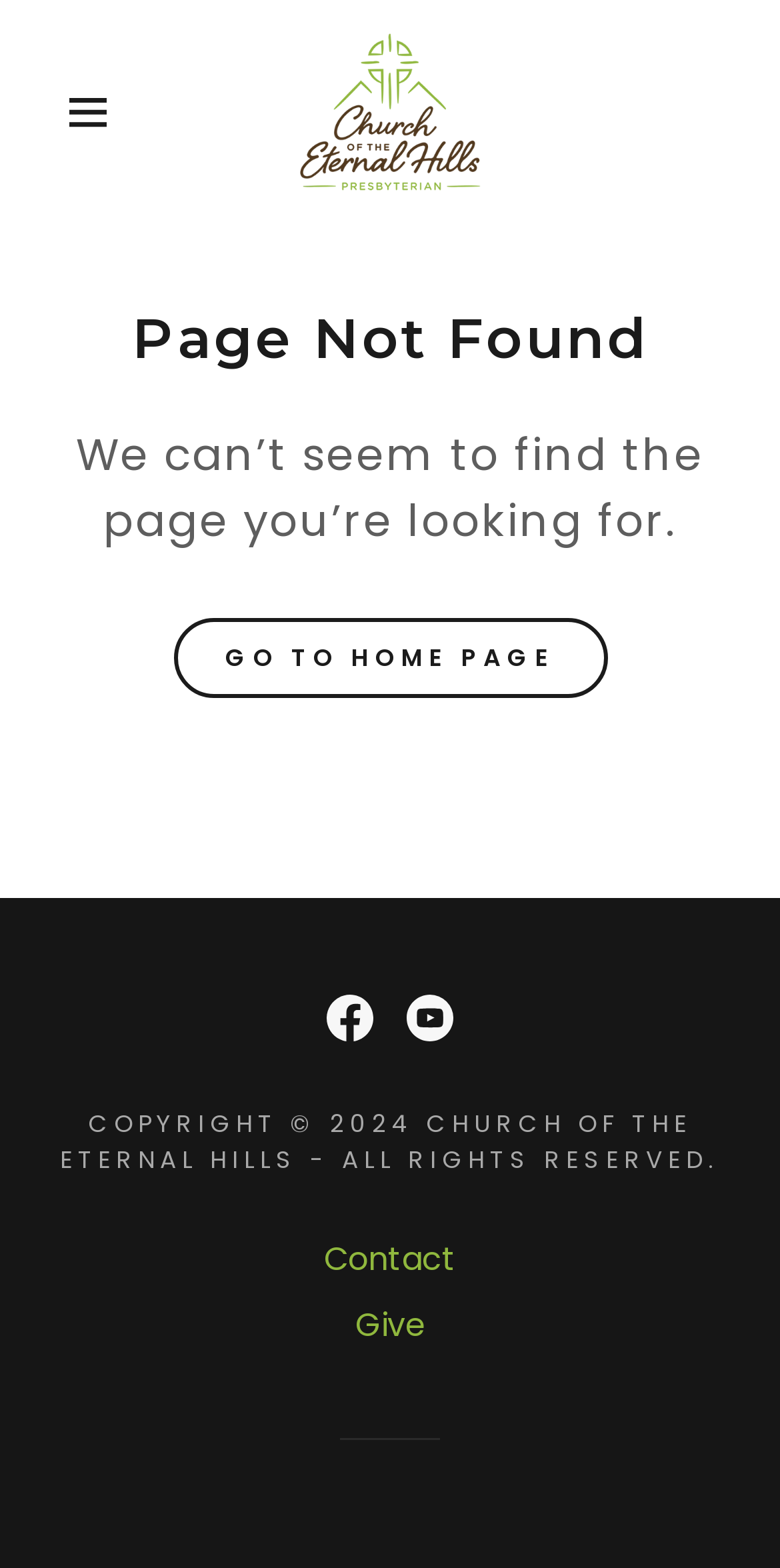Find the bounding box of the element with the following description: "title="Church of the Eternal Hills"". The coordinates must be four float numbers between 0 and 1, formatted as [left, top, right, bottom].

[0.382, 0.02, 0.618, 0.122]